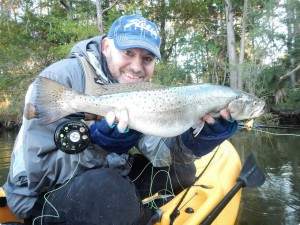Describe the image with as much detail as possible.

The image showcases an enthusiastic angler, identified as Aaron Rubel, proudly displaying a 23.5-inch saltwater speckled trout. The setting is serene and natural, surrounded by leafy trees reflecting the calm waters, indicative of a successful fishing trip. Dressed in practical fishing attire, including a blue cap, Rubel holds the impressive catch close to the camera, highlighting the trout's distinctive light blue and silver hues dotted with spots. This moment captures the thrill of kayak fishing, emphasizing the angler's skill and the allure of chasing saltwater species, particularly using a bass popper fly as illustrated in accompanying narratives of the fishing experience.